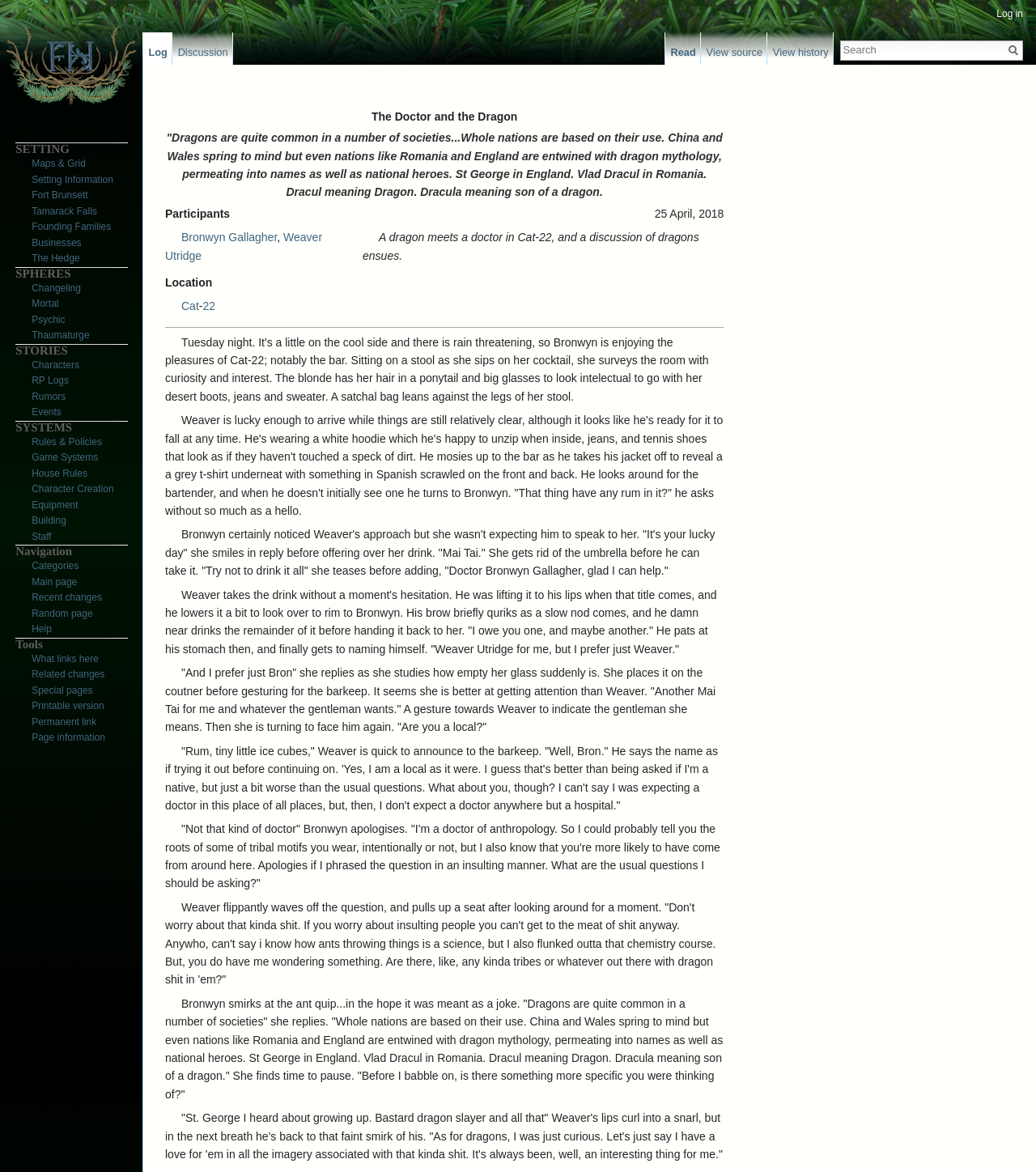Please provide a one-word or phrase answer to the question: 
Who are the participants in the discussion?

Bronwyn Gallagher, Weaver Utridge